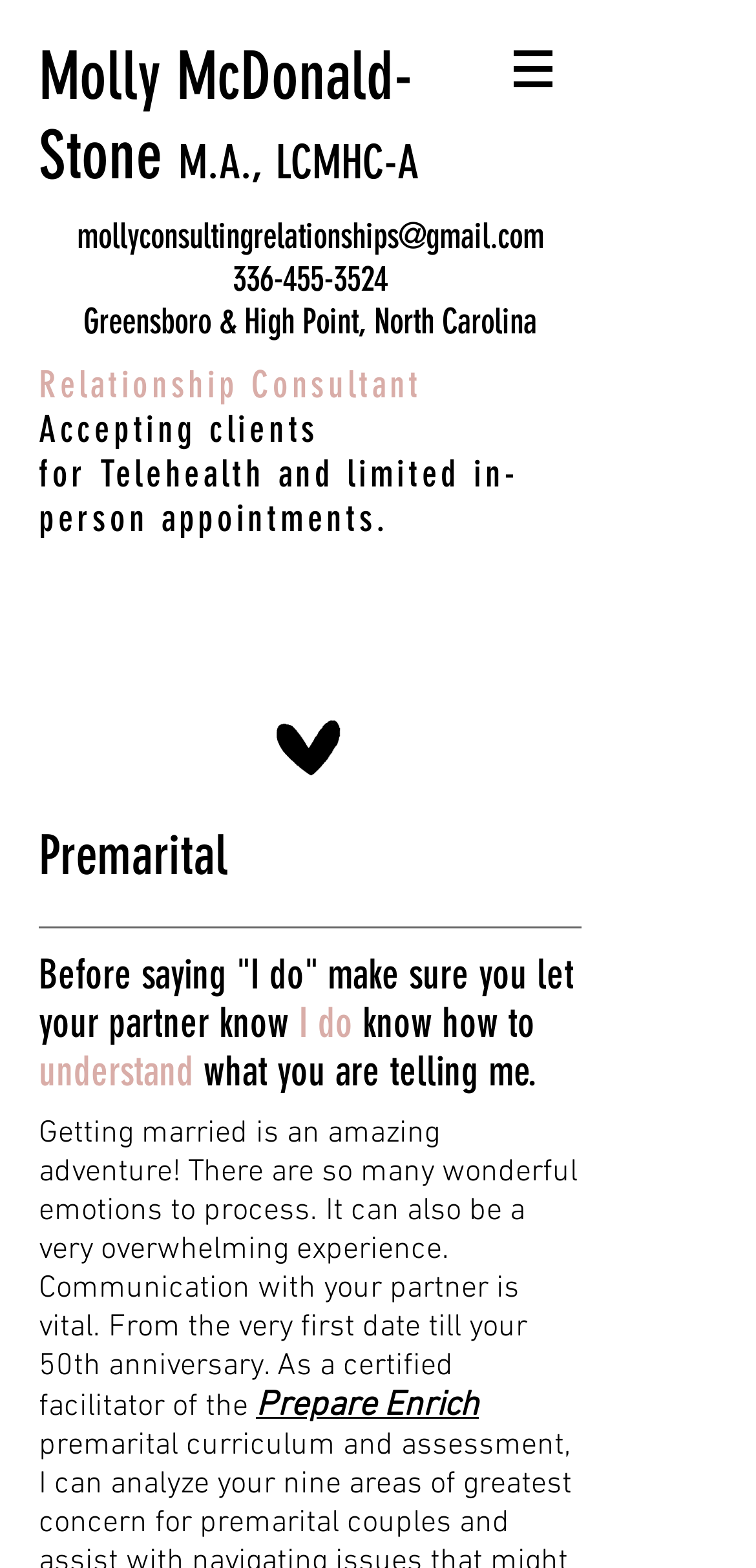Please respond to the question using a single word or phrase:
What is the name of the program that Molly McDonald-Stone is a certified facilitator of?

Prepare Enrich